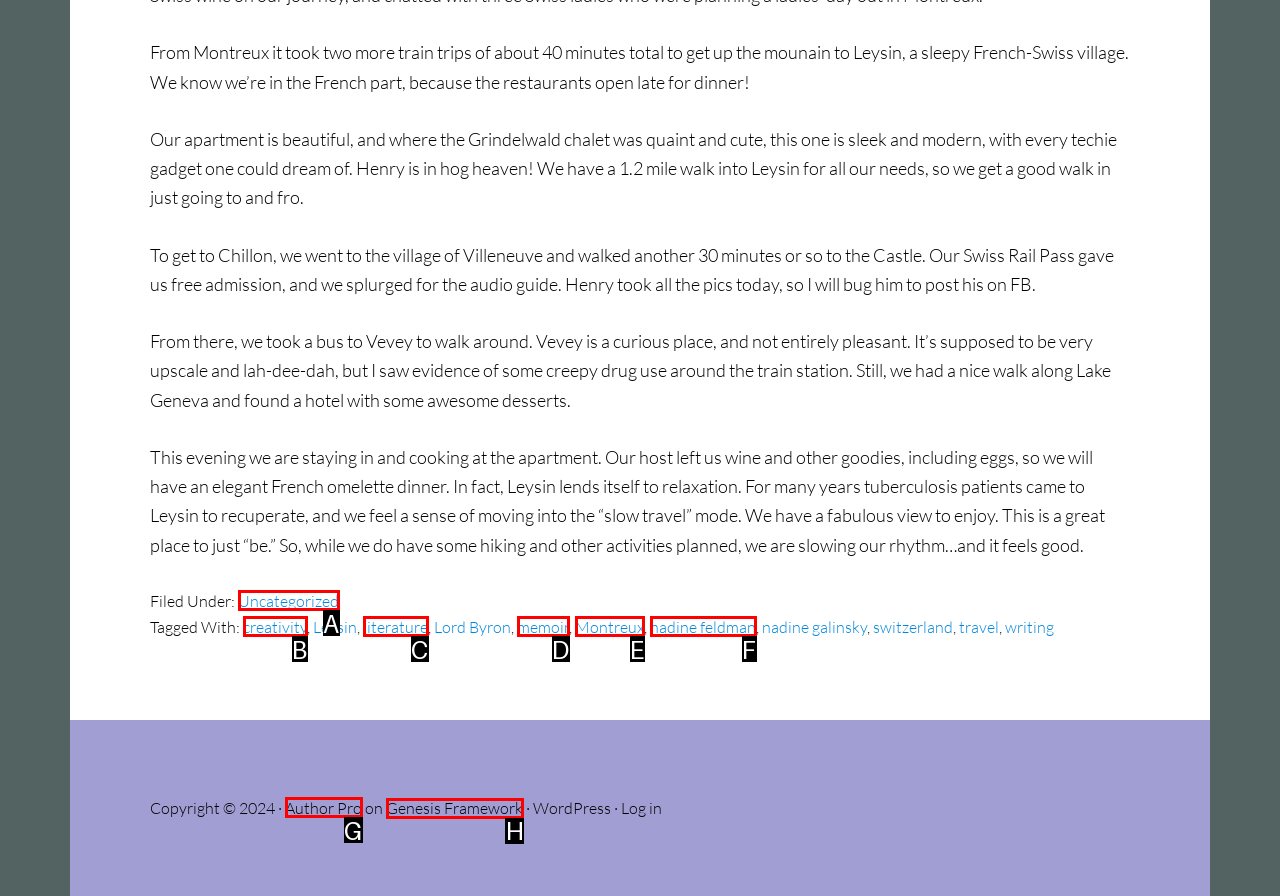Select the letter of the UI element you need to click to complete this task: Click on the 'Genesis Framework' link.

H